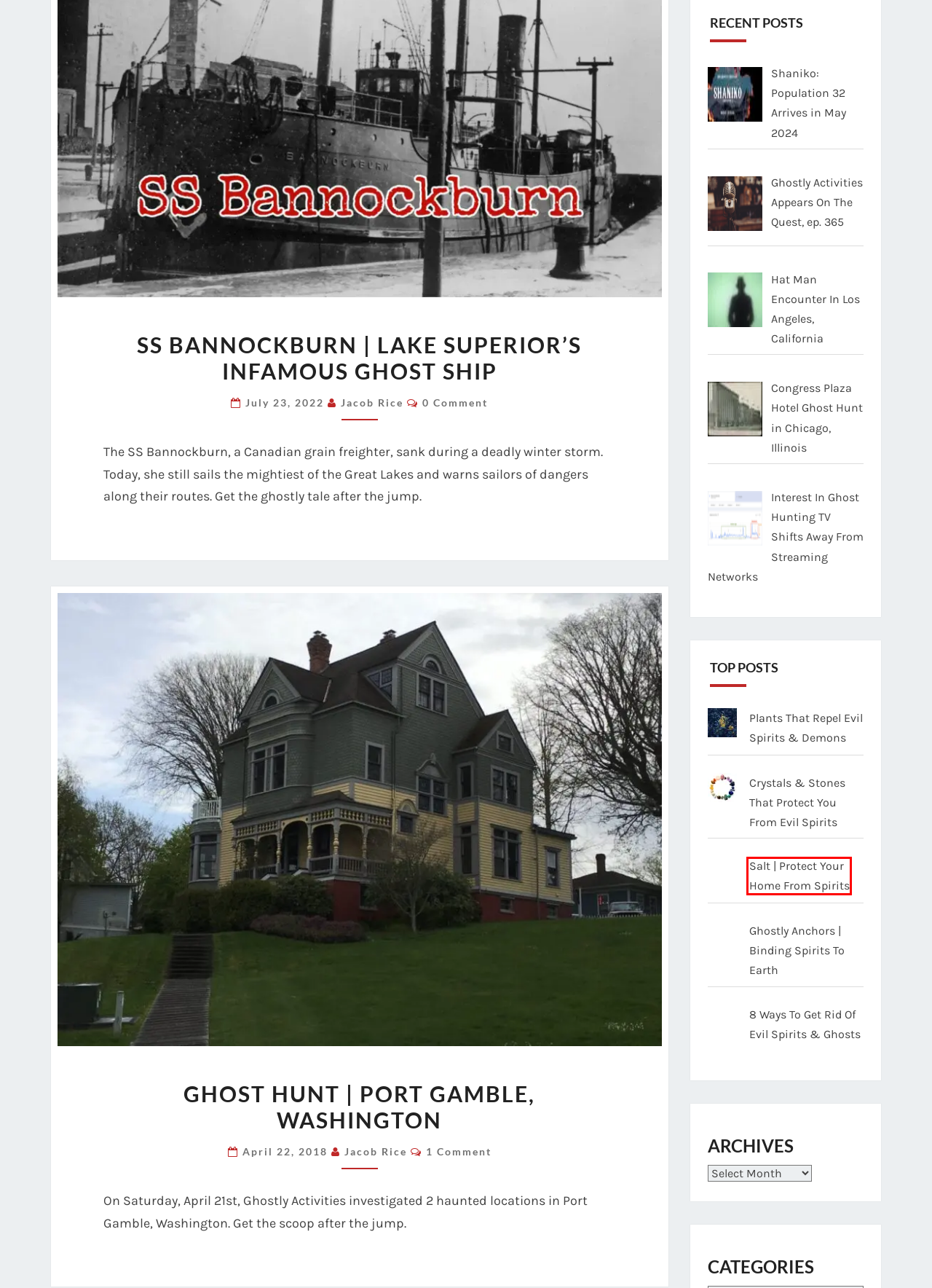You have a screenshot of a webpage where a red bounding box highlights a specific UI element. Identify the description that best matches the resulting webpage after the highlighted element is clicked. The choices are:
A. 8 Ways To Get Rid Of Evil Spirits & Ghosts | Ghostly Activities
B. Ghostly Anchors | Binding Spirits To Earth | Ghostly Activities
C. Crystals & Stones That Protect You From Evil Spirits | Ghostly Activities
D. Plants That Repel Evil Spirits & Demons | Ghostly Activities
E. Salt | Protect Your Home From Spirits | Ghostly Activities
F. Congress Plaza Hotel Ghost Hunt in Chicago, Illinois | Ghostly Activities
G. SS Bannockburn | Lake Superior's Infamous Ghost Ship | Ghostly Activities
H. Articles by Jacob Rice

E